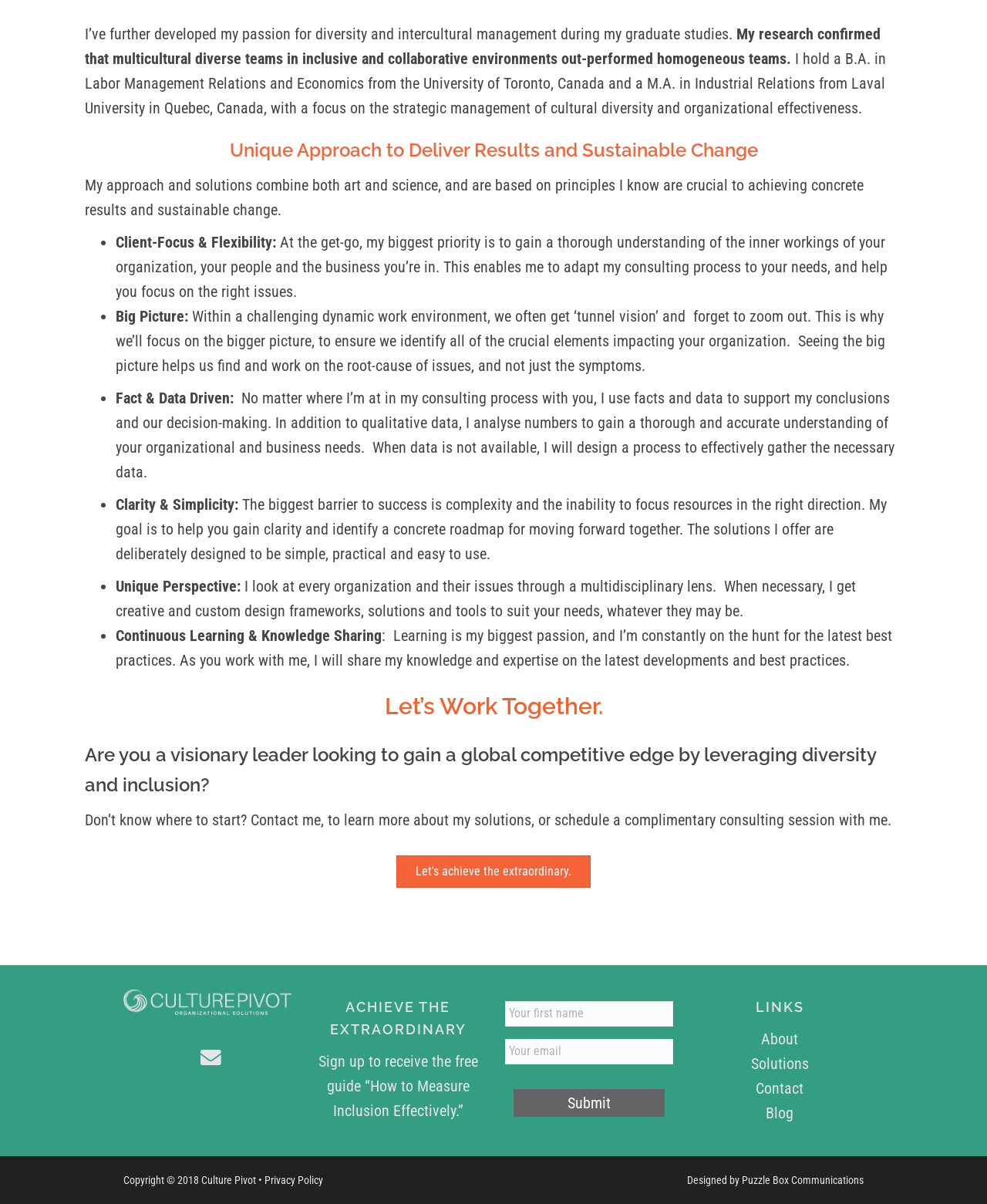Please identify the bounding box coordinates of the region to click in order to complete the task: "Click on the link to view Calflora record for Hymenoxys lemmonii". The coordinates must be four float numbers between 0 and 1, specified as [left, top, right, bottom].

None